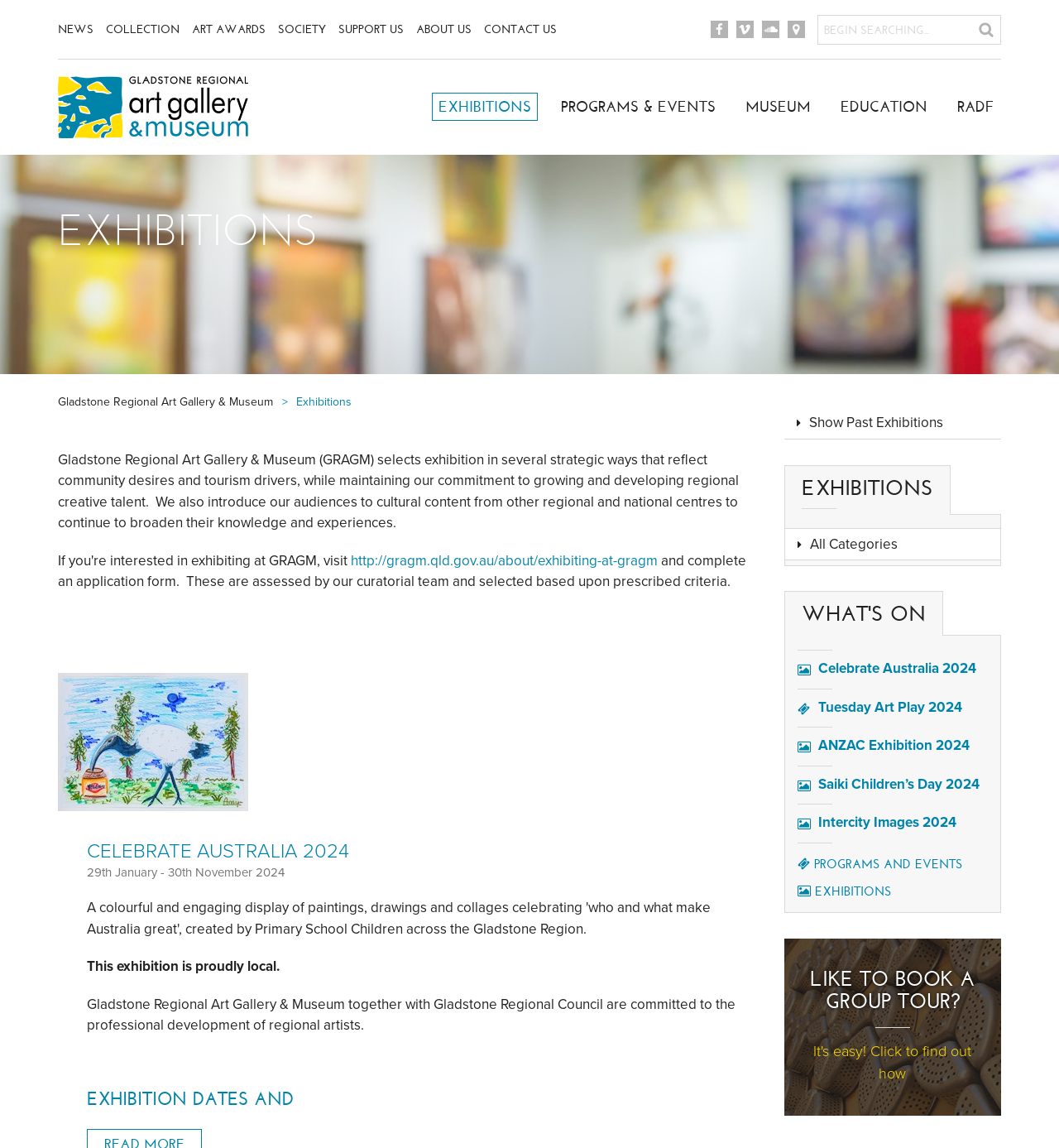Locate the bounding box coordinates of the clickable region to complete the following instruction: "Get in touch with the support team."

None